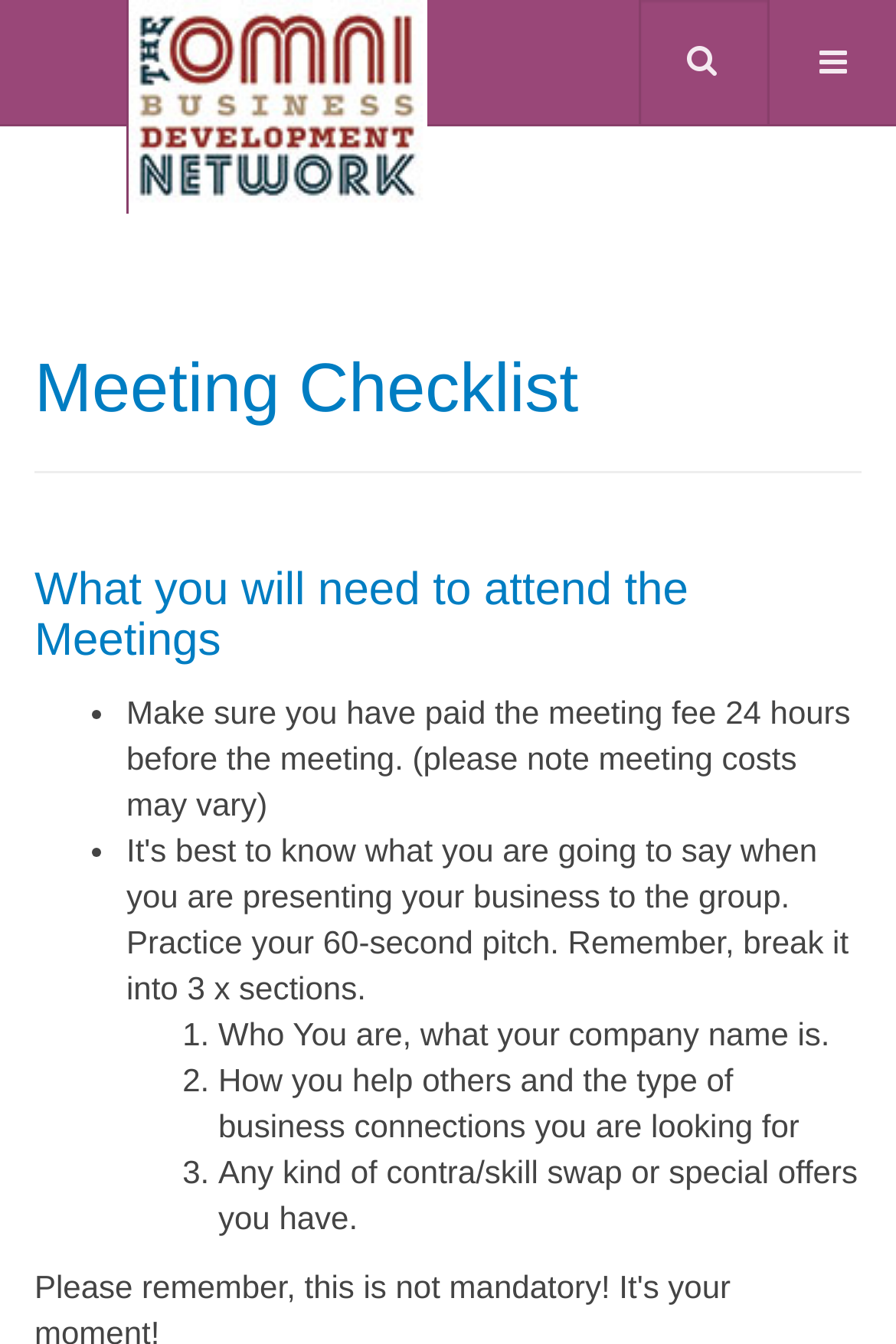Find the bounding box coordinates of the UI element according to this description: "name="searchword"".

[0.715, 0.0, 0.856, 0.092]